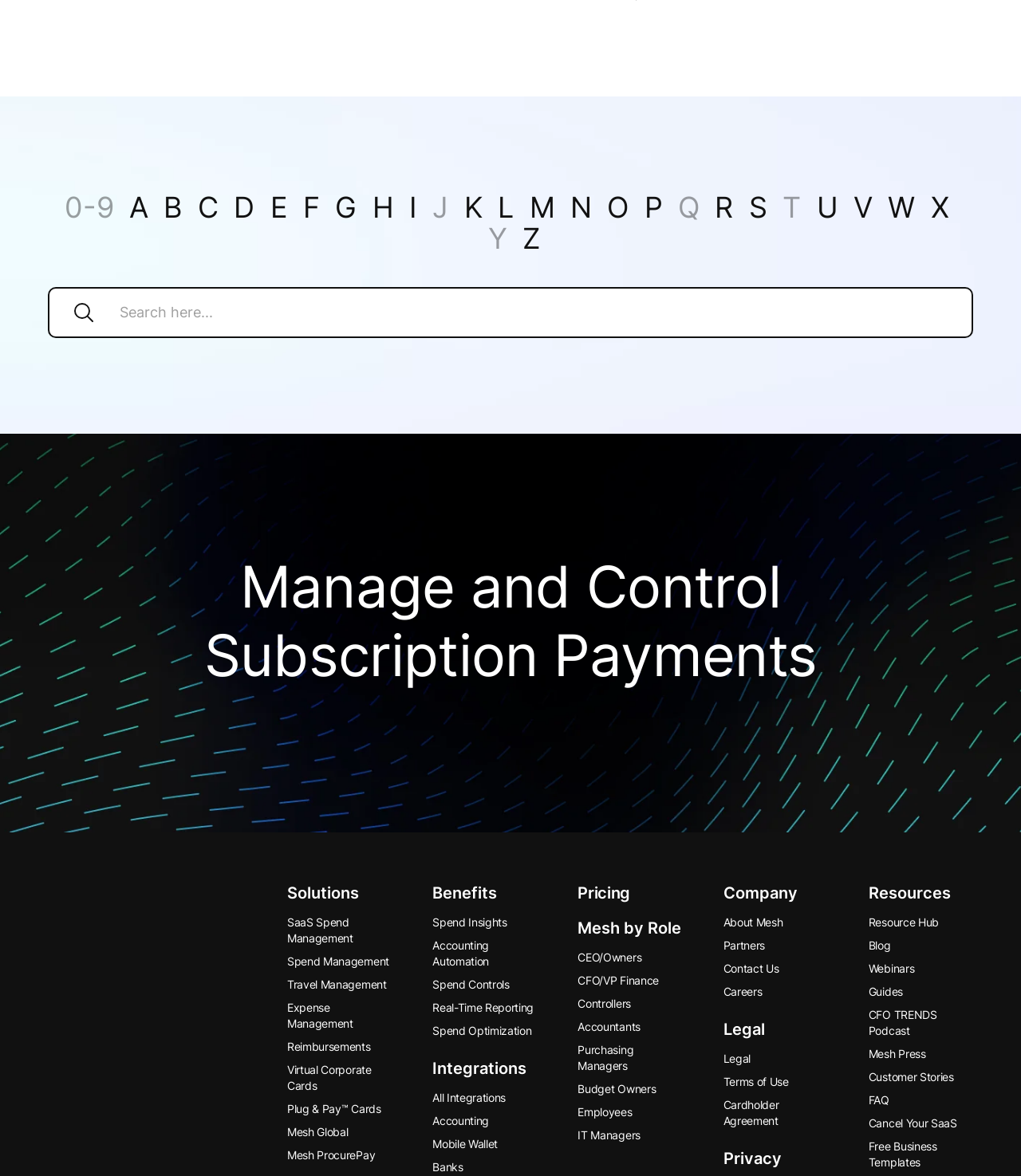Give the bounding box coordinates for this UI element: "CFO/VP Finance". The coordinates should be four float numbers between 0 and 1, arranged as [left, top, right, bottom].

[0.566, 0.828, 0.645, 0.839]